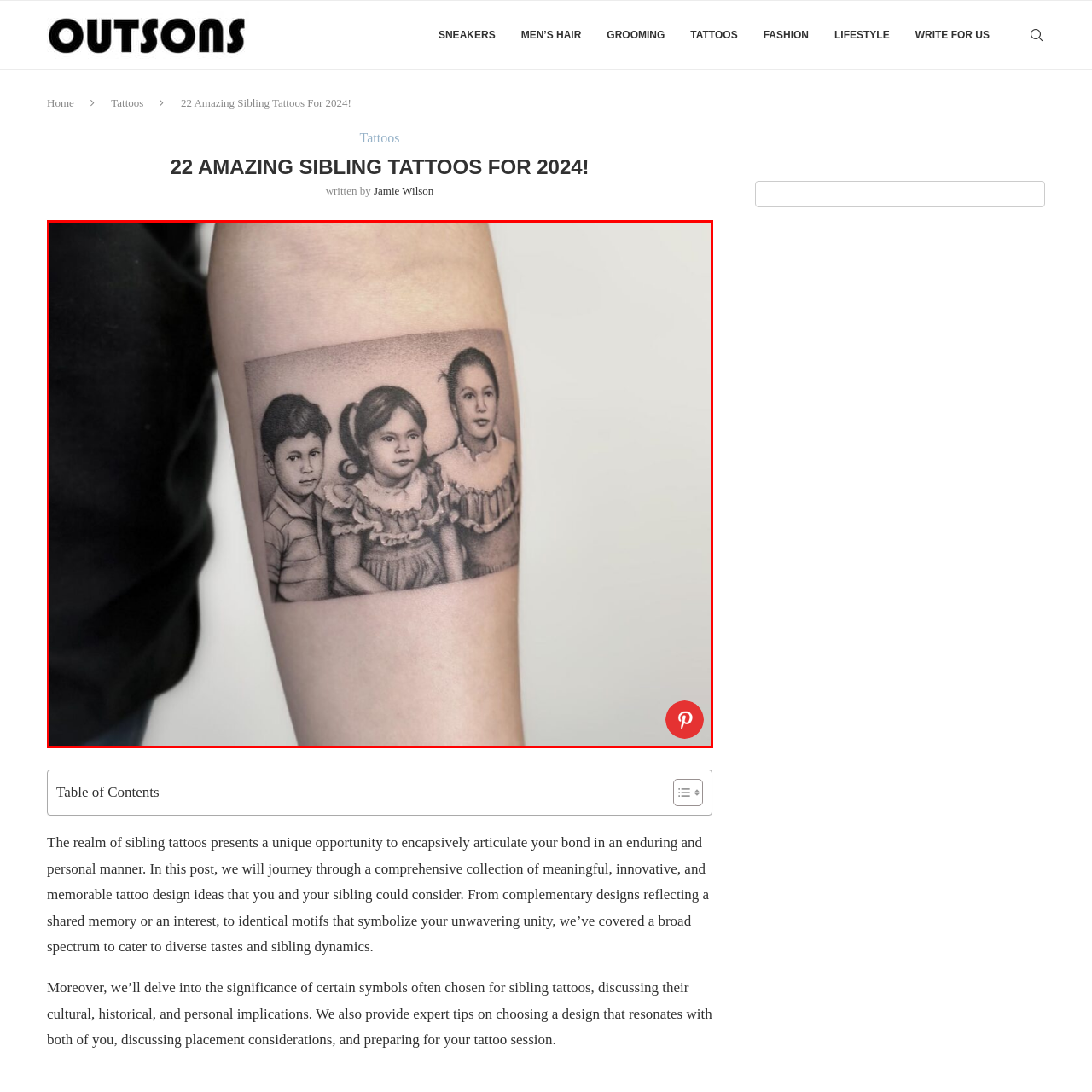How many children are depicted in the tattoo?
Look closely at the image inside the red bounding box and answer the question with as much detail as possible.

The caption describes the tattoo as showcasing 'three children in a vintage style', which implies that there are three children depicted in the design.